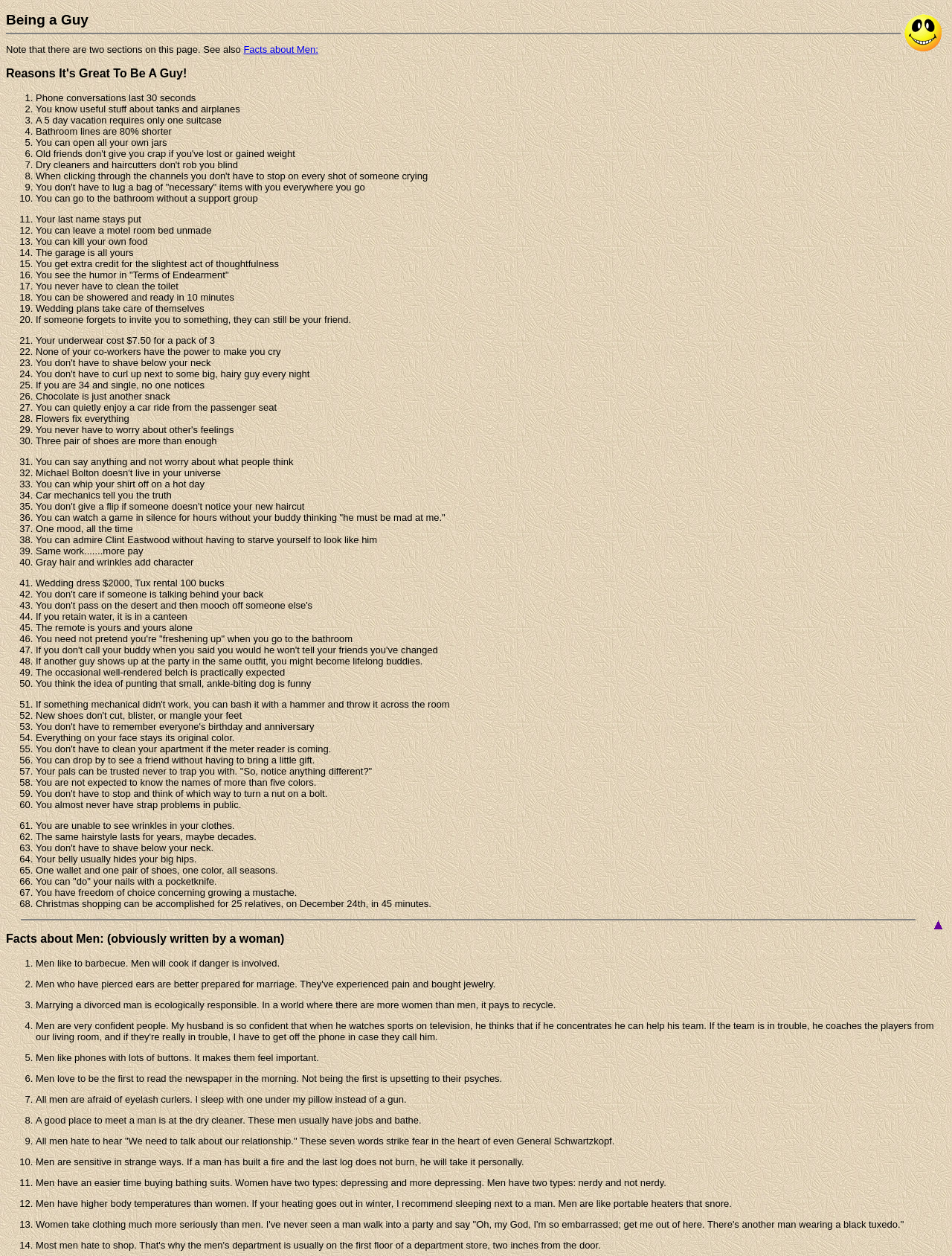What is the text of the first list marker?
Give a one-word or short phrase answer based on the image.

1.